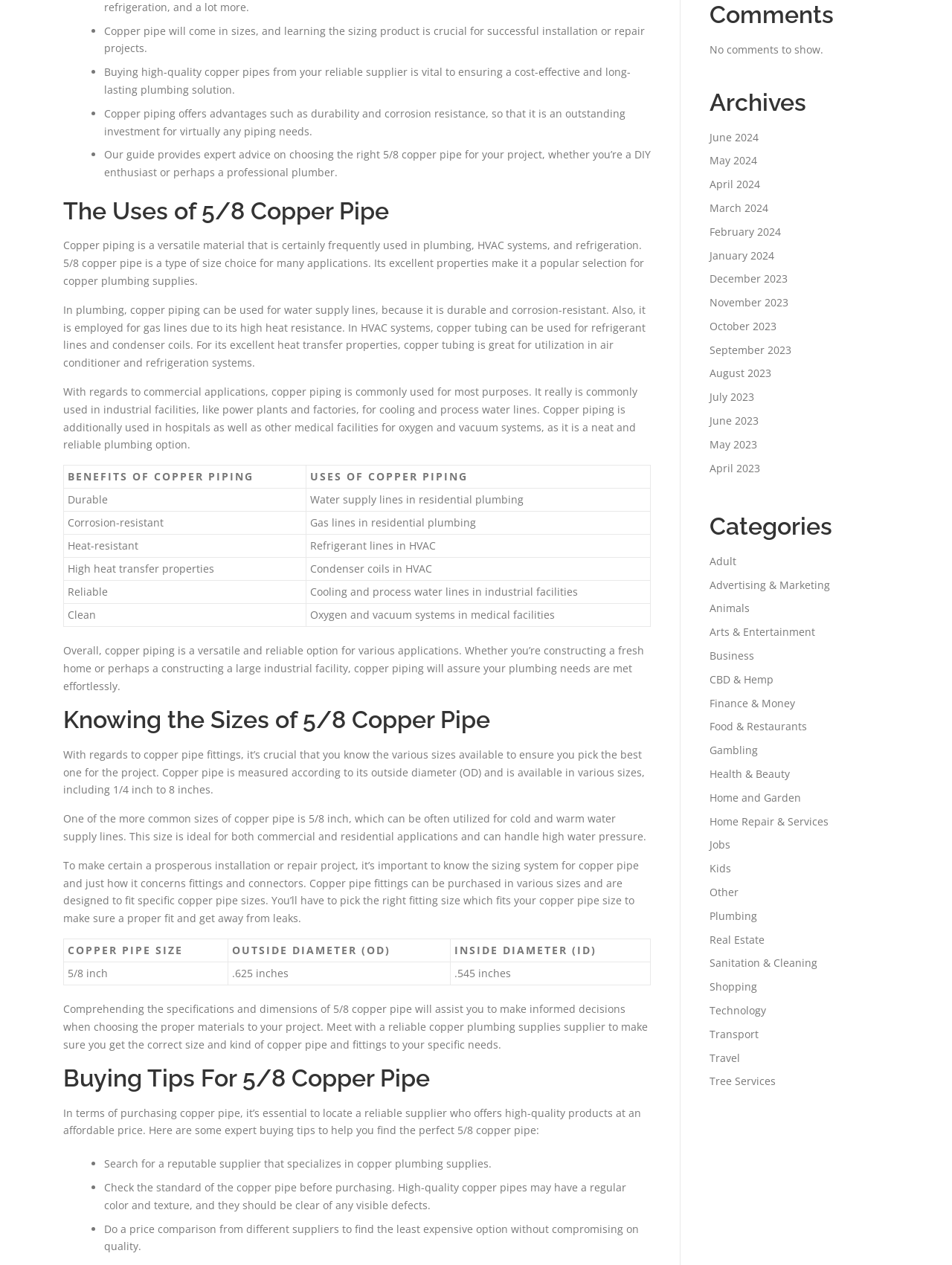Locate the UI element that matches the description December 2023 in the webpage screenshot. Return the bounding box coordinates in the format (top-left x, top-left y, bottom-right x, bottom-right y), with values ranging from 0 to 1.

[0.745, 0.215, 0.827, 0.226]